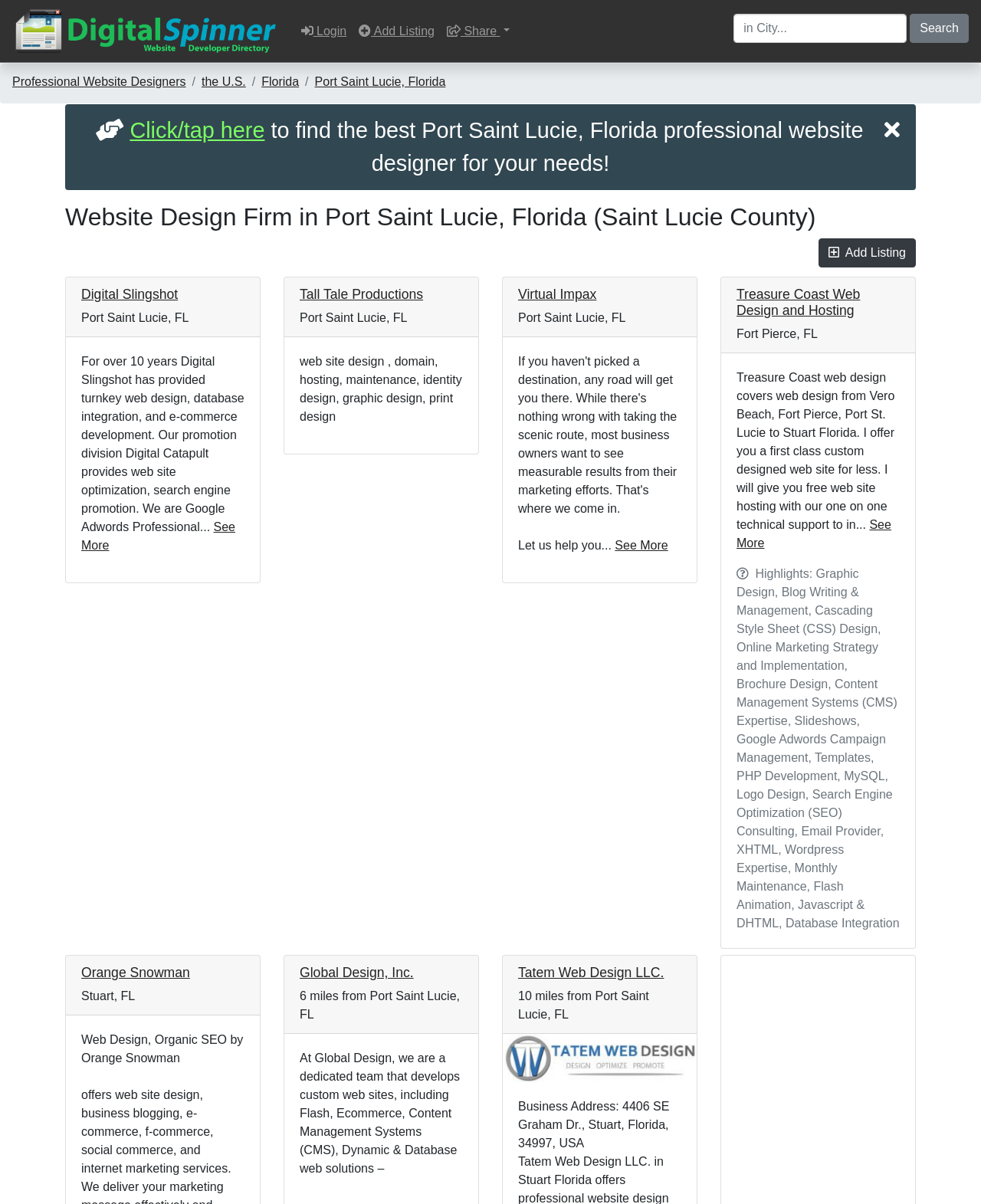Offer an extensive depiction of the webpage and its key elements.

This webpage is a guide to help users find the best professional website designer in Port Saint Lucie, Florida. At the top left corner, there is a link to return to the home page, accompanied by an image. Next to it, there are three buttons: "Login", "Add Listing", and "Share". On the top right corner, there is a search bar with a "Search" button.

Below the top section, there is a navigation breadcrumb that displays the current location: "Professional Website Designers" > "the U.S." > "Florida" > "Port Saint Lucie, Florida". 

The main content of the webpage is a list of website design firms in Port Saint Lucie, Florida. Each firm is represented by a heading, followed by the firm's name, location, and a brief description of their services. Some firms also have a "See More" link to expand their description. The list includes firms such as Digital Slingshot, Tall Tale Productions, Virtual Impax, Treasure Coast Web Design and Hosting, Orange Snowman, Global Design, Inc., and Tatem Web Design LLC.

Each firm's description includes information about their services, such as web design, database integration, e-commerce development, search engine optimization, and more. Some firms also have a "Visit" link or an image that links to their website.

Overall, this webpage provides a comprehensive list of website design firms in Port Saint Lucie, Florida, along with their services and contact information, to help users find the best fit for their needs.